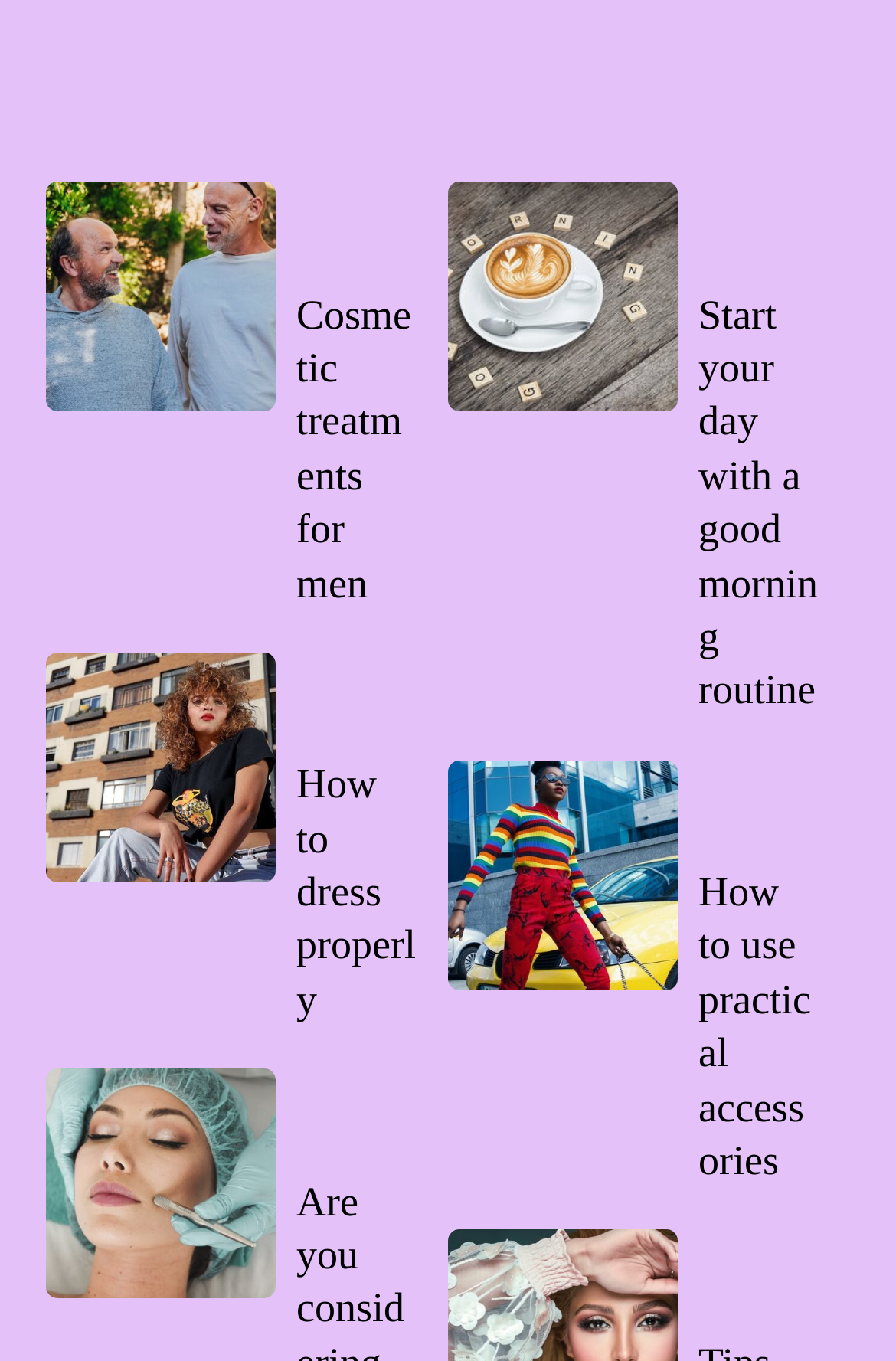From the webpage screenshot, identify the region described by 24/10/2022 Cosmetic treatments for men. Provide the bounding box coordinates as (top-left x, top-left y, bottom-right x, bottom-right y), with each value being a floating point number between 0 and 1.

[0.051, 0.119, 0.464, 0.464]